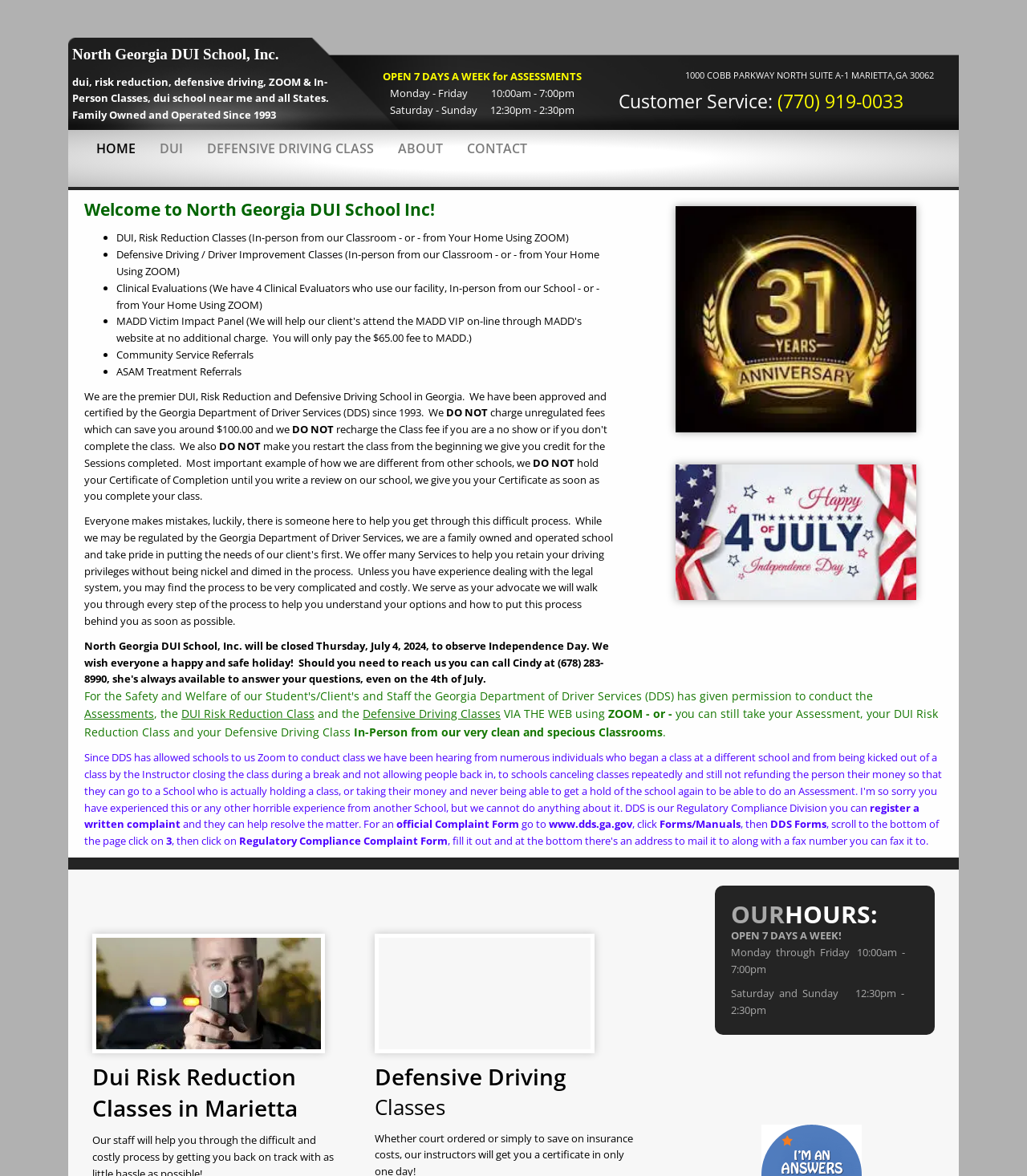Given the element description North Georgia DUI School, Inc., specify the bounding box coordinates of the corresponding UI element in the format (top-left x, top-left y, bottom-right x, bottom-right y). All values must be between 0 and 1.

[0.07, 0.039, 0.272, 0.053]